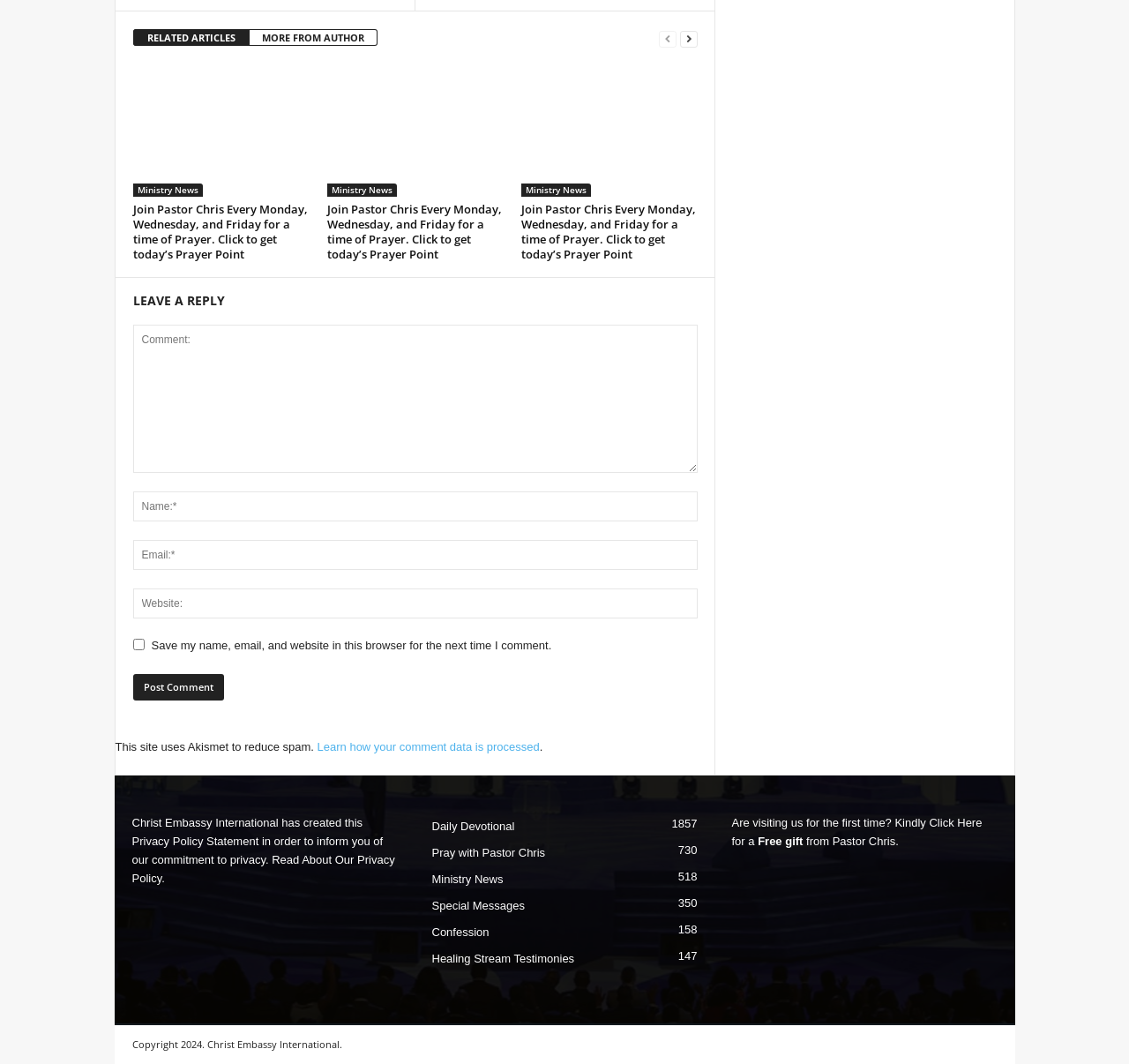Extract the bounding box coordinates for the HTML element that matches this description: "Confession158". The coordinates should be four float numbers between 0 and 1, i.e., [left, top, right, bottom].

[0.382, 0.87, 0.433, 0.882]